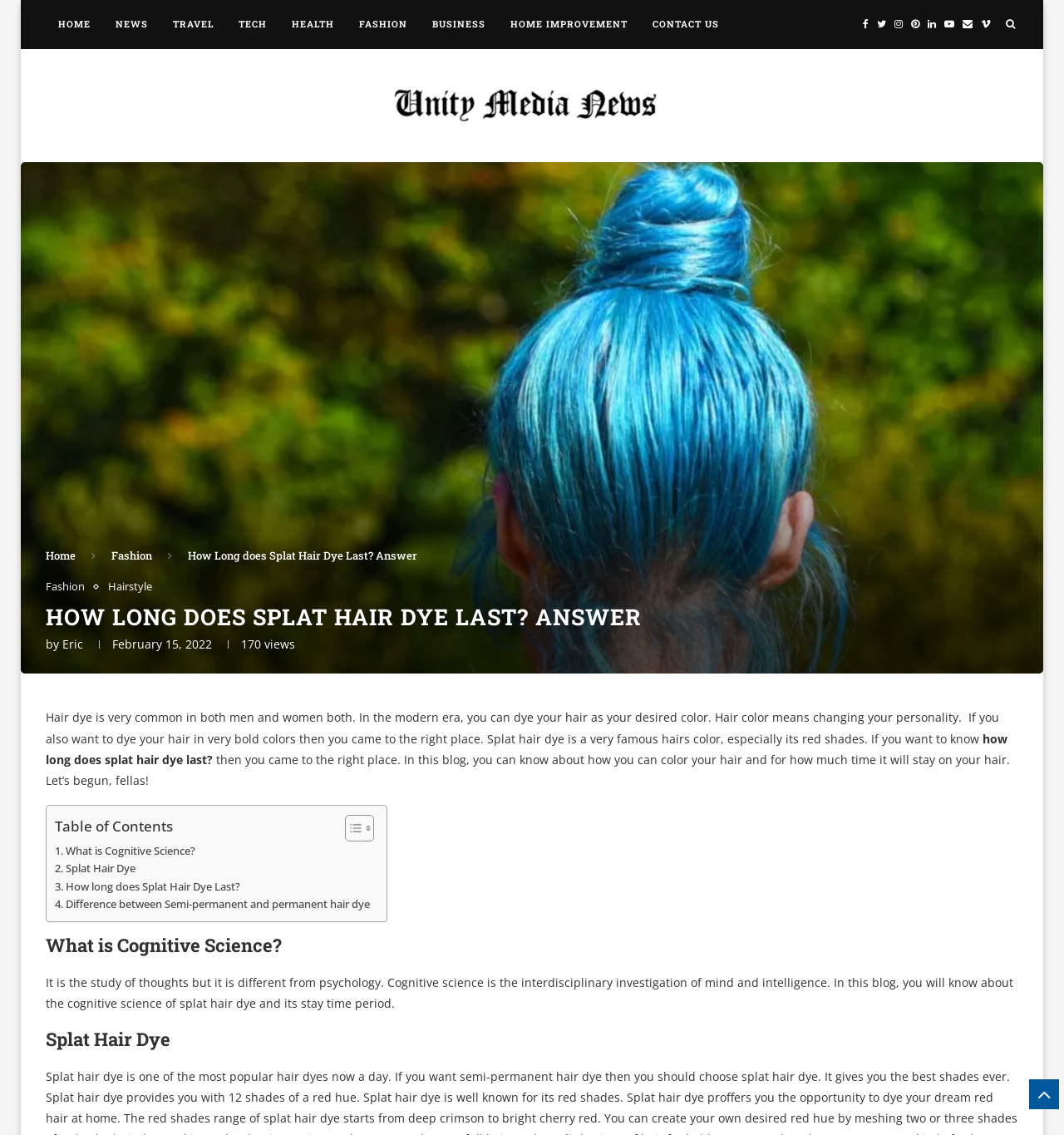How often should you wash your hair to make Splat Hair Dye last longer?
Provide a thorough and detailed answer to the question.

According to the webpage content, washing your hair once or twice a week can help make Splat Hair Dye last longer.